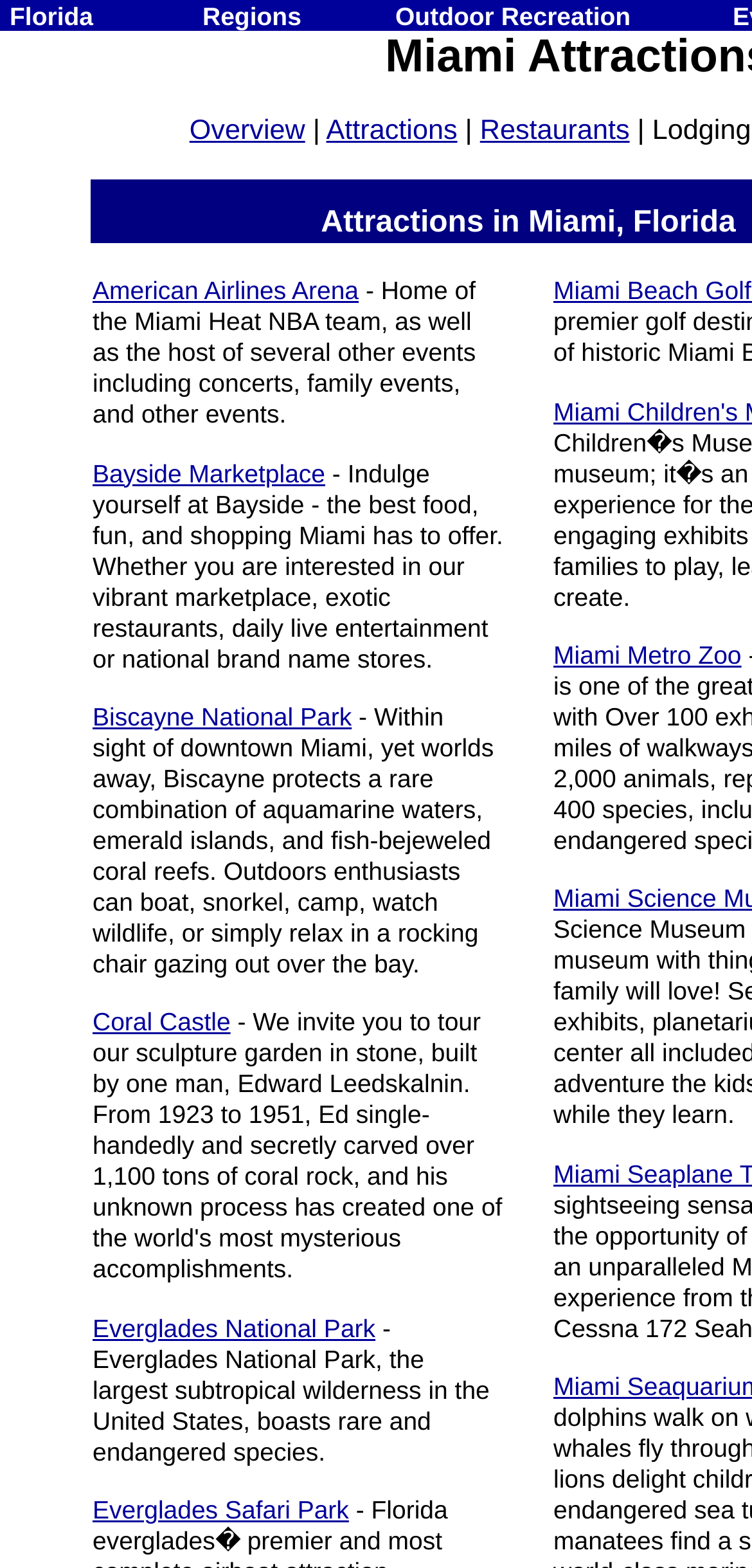Predict the bounding box of the UI element based on the description: "Coral Castle". The coordinates should be four float numbers between 0 and 1, formatted as [left, top, right, bottom].

[0.123, 0.643, 0.306, 0.661]